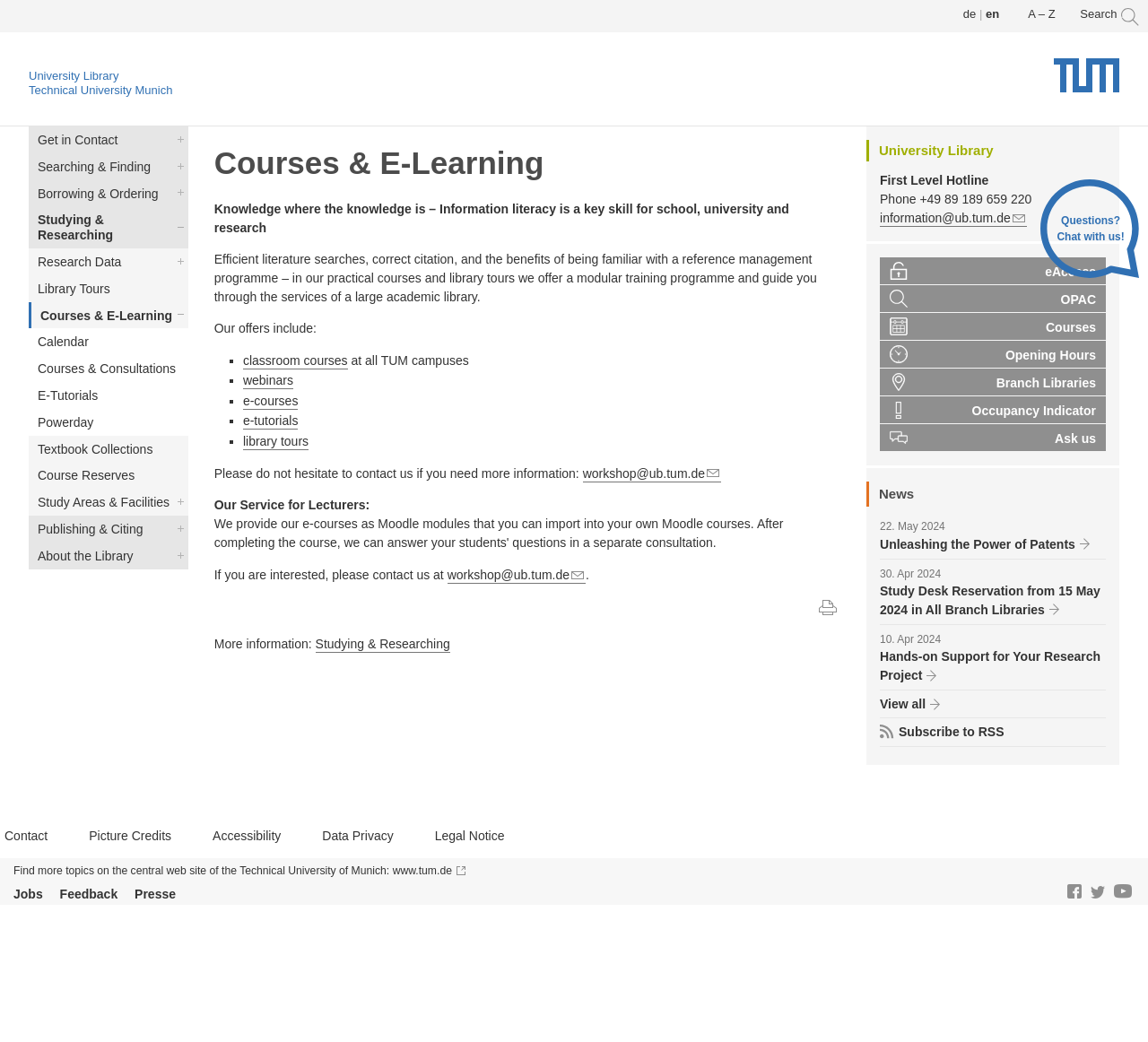What is the topic of the first news item? Look at the image and give a one-word or short phrase answer.

Unleashing the Power of Patents